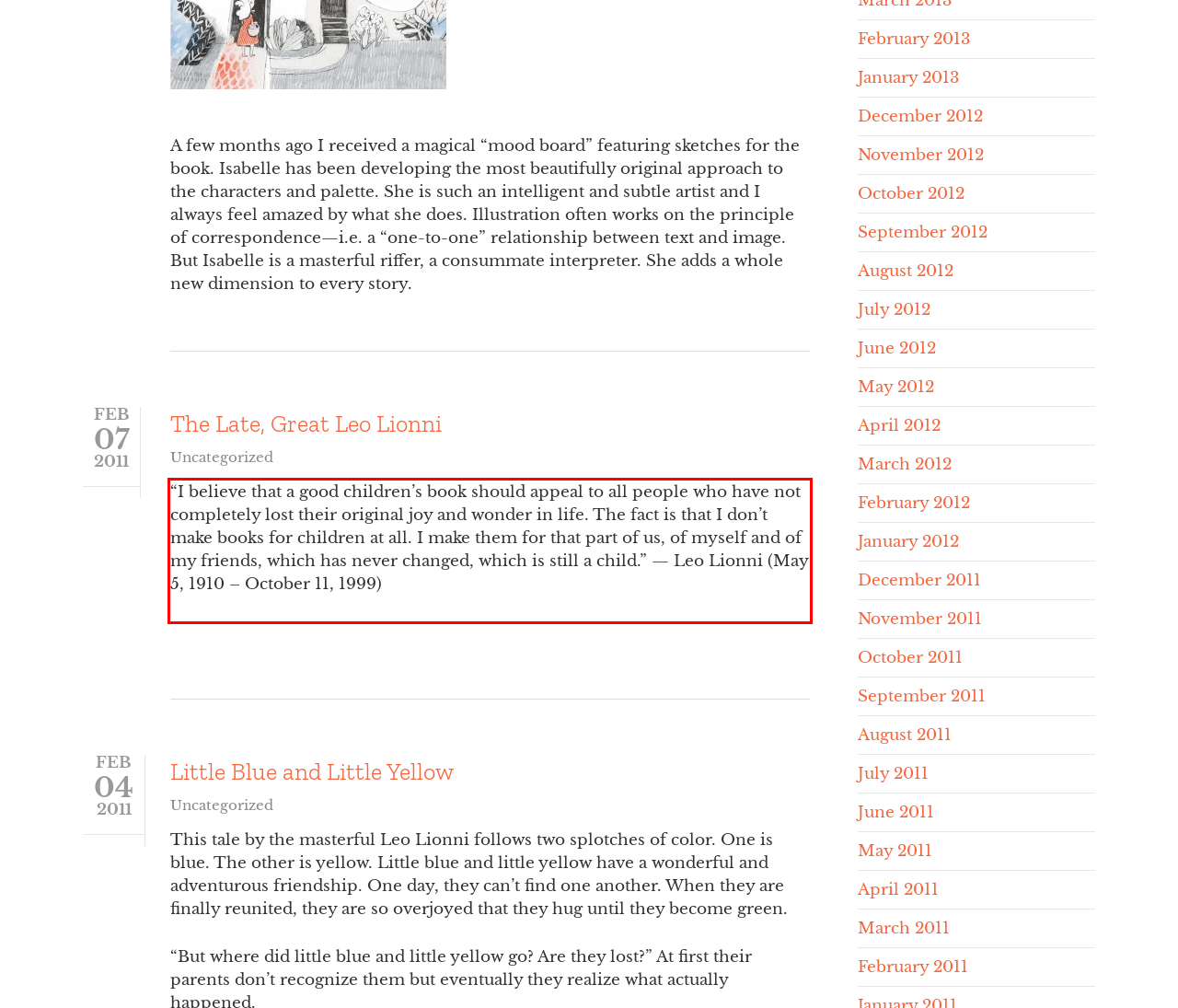You are given a webpage screenshot with a red bounding box around a UI element. Extract and generate the text inside this red bounding box.

“I believe that a good children’s book should appeal to all people who have not completely lost their original joy and wonder in life. The fact is that I don’t make books for children at all. I make them for that part of us, of myself and of my friends, which has never changed, which is still a child.” — Leo Lionni (May 5, 1910 – October 11, 1999)